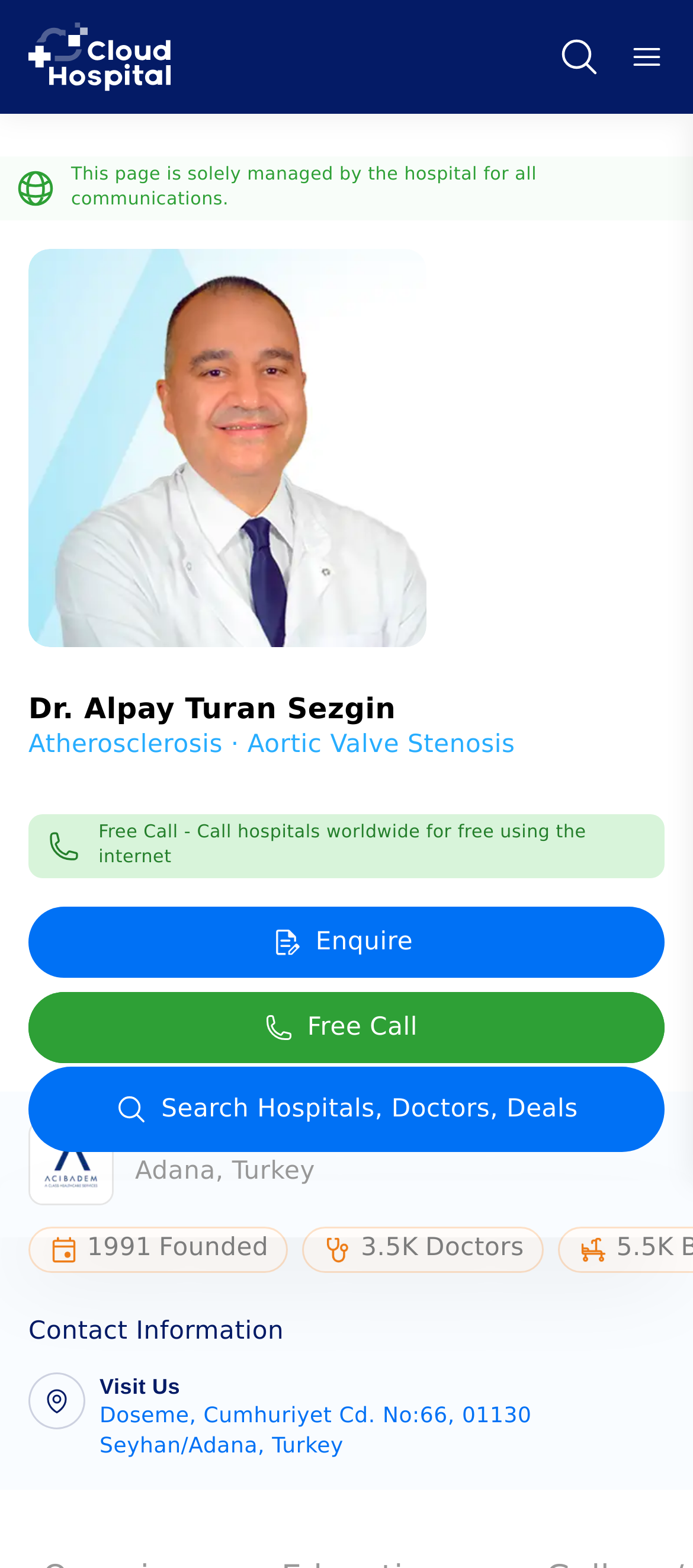What is the hospital's location?
Look at the image and respond with a one-word or short phrase answer.

Adana, Turkey